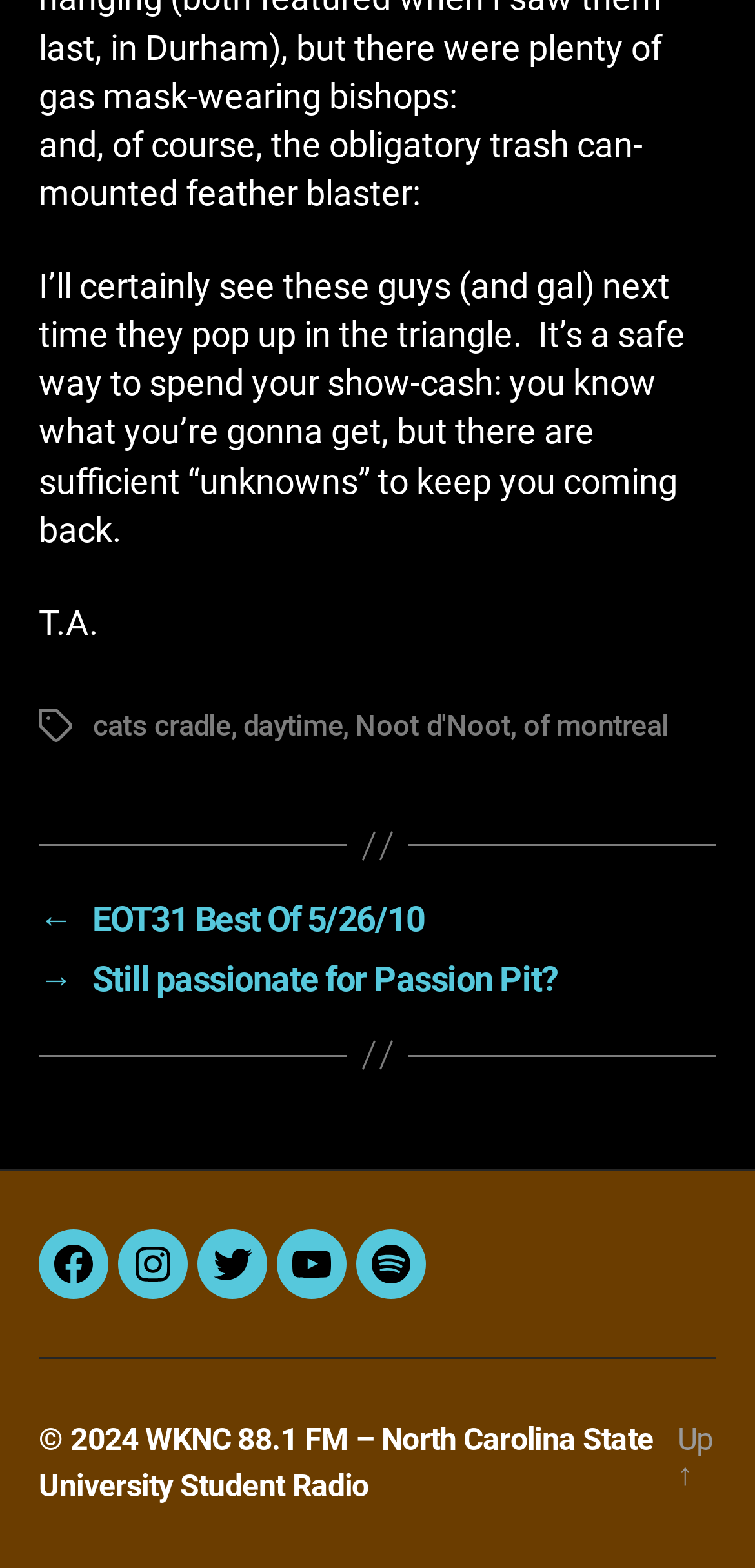What is the author of the post?
Kindly answer the question with as much detail as you can.

The author of the post is mentioned at the end of the article, where it says 'T.A.'